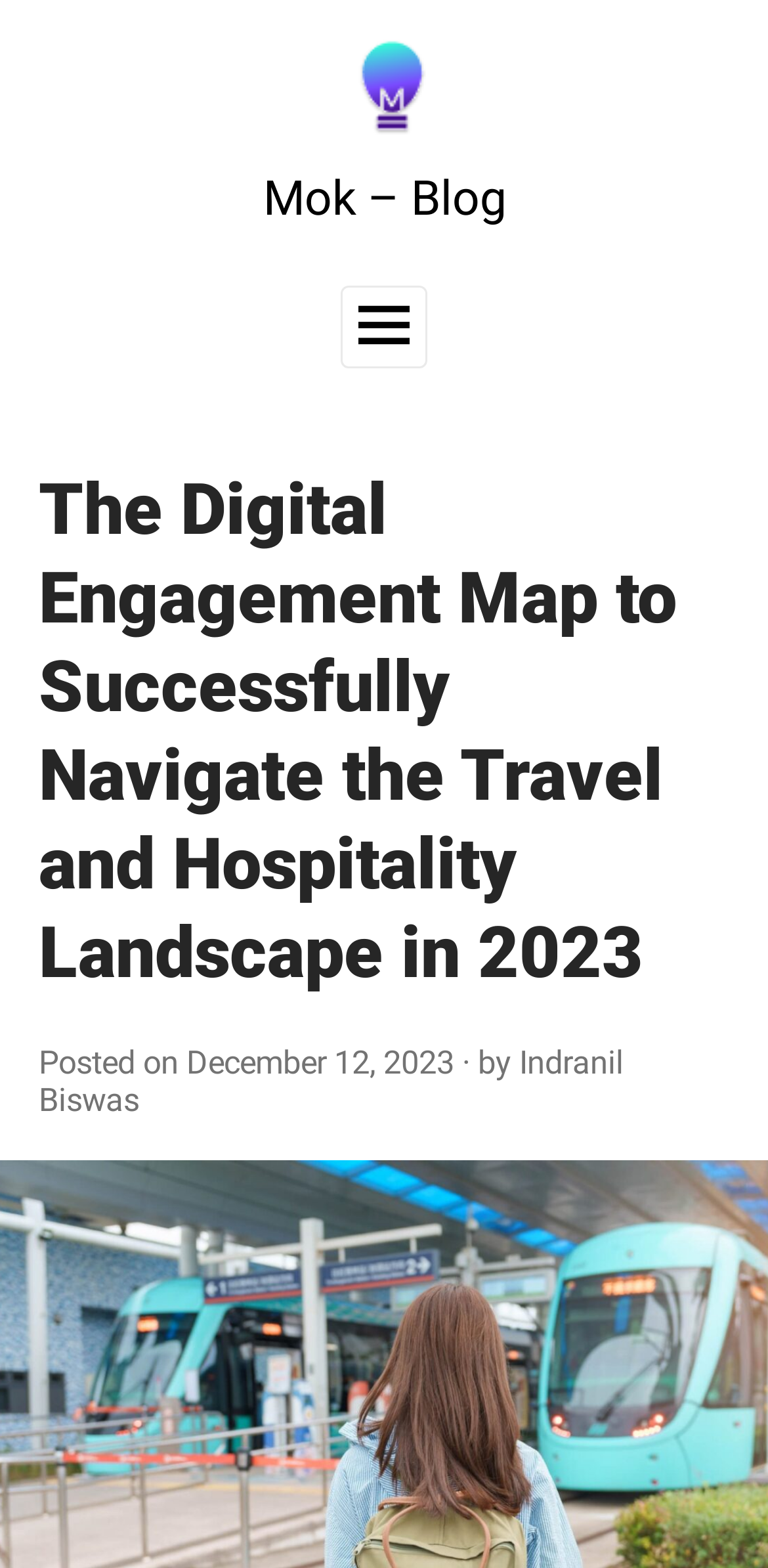What is the purpose of the button at the top right corner?
Using the visual information, reply with a single word or short phrase.

Main Menu